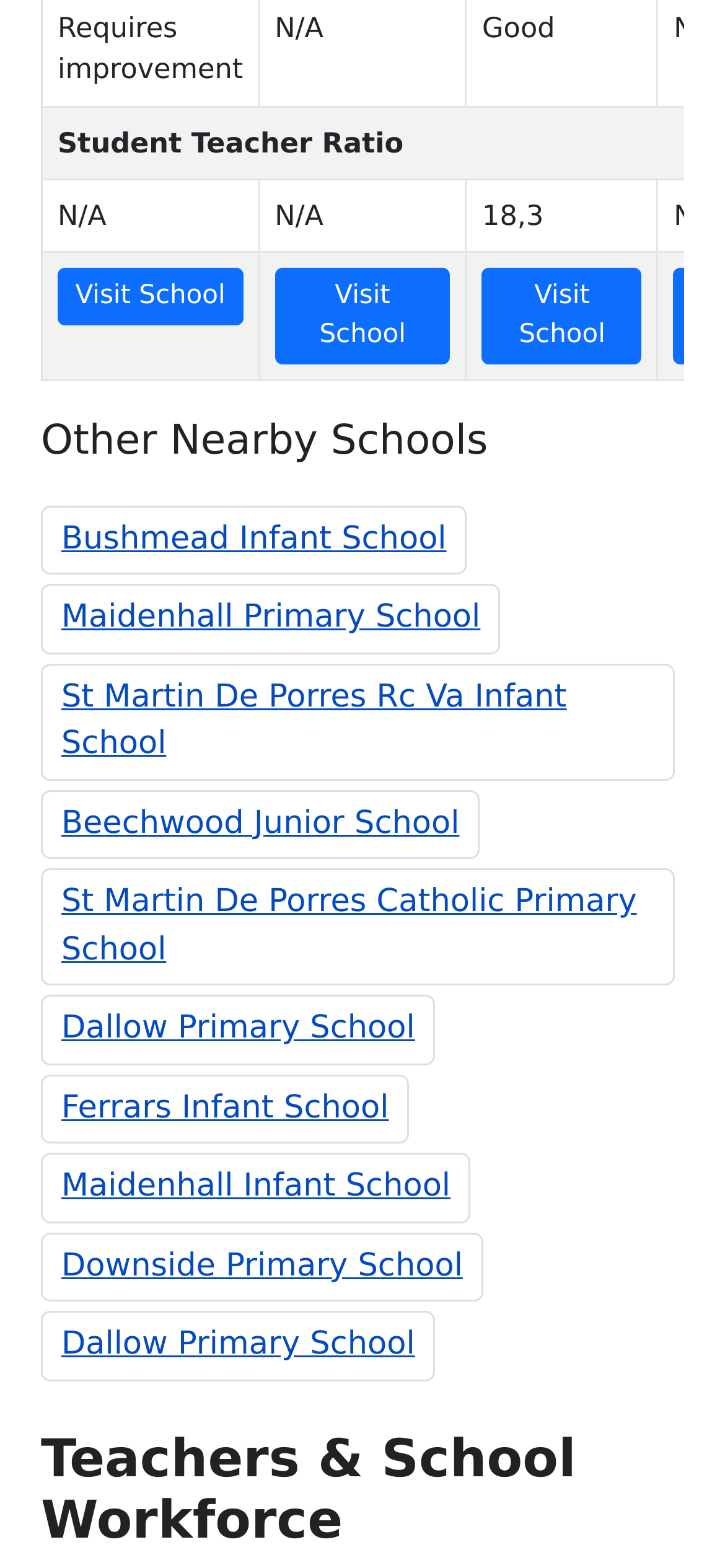What is the name of the second nearby school?
Ensure your answer is thorough and detailed.

I looked at the links under the 'Other Nearby Schools' heading and found the second link has the text 'Maidenhall Primary School'.